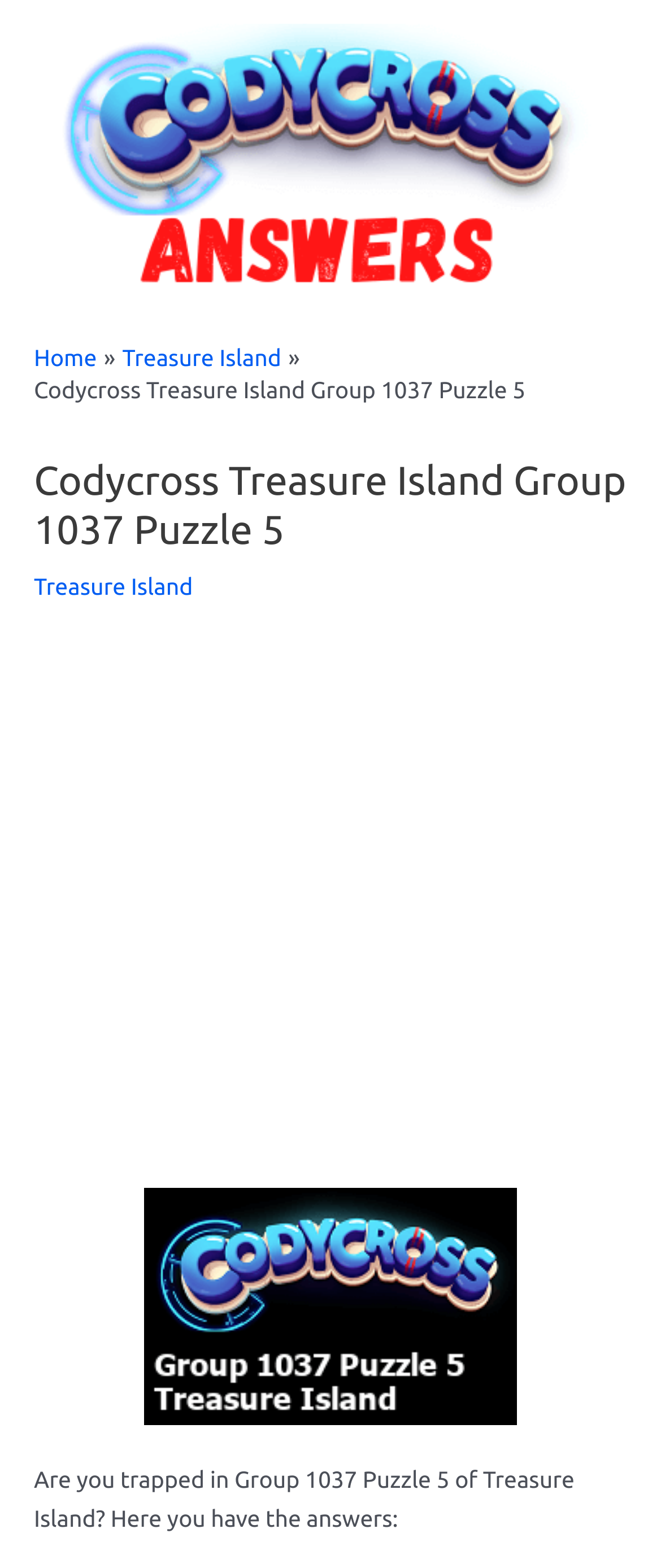Determine the heading of the webpage and extract its text content.

Codycross Treasure Island Group 1037 Puzzle 5